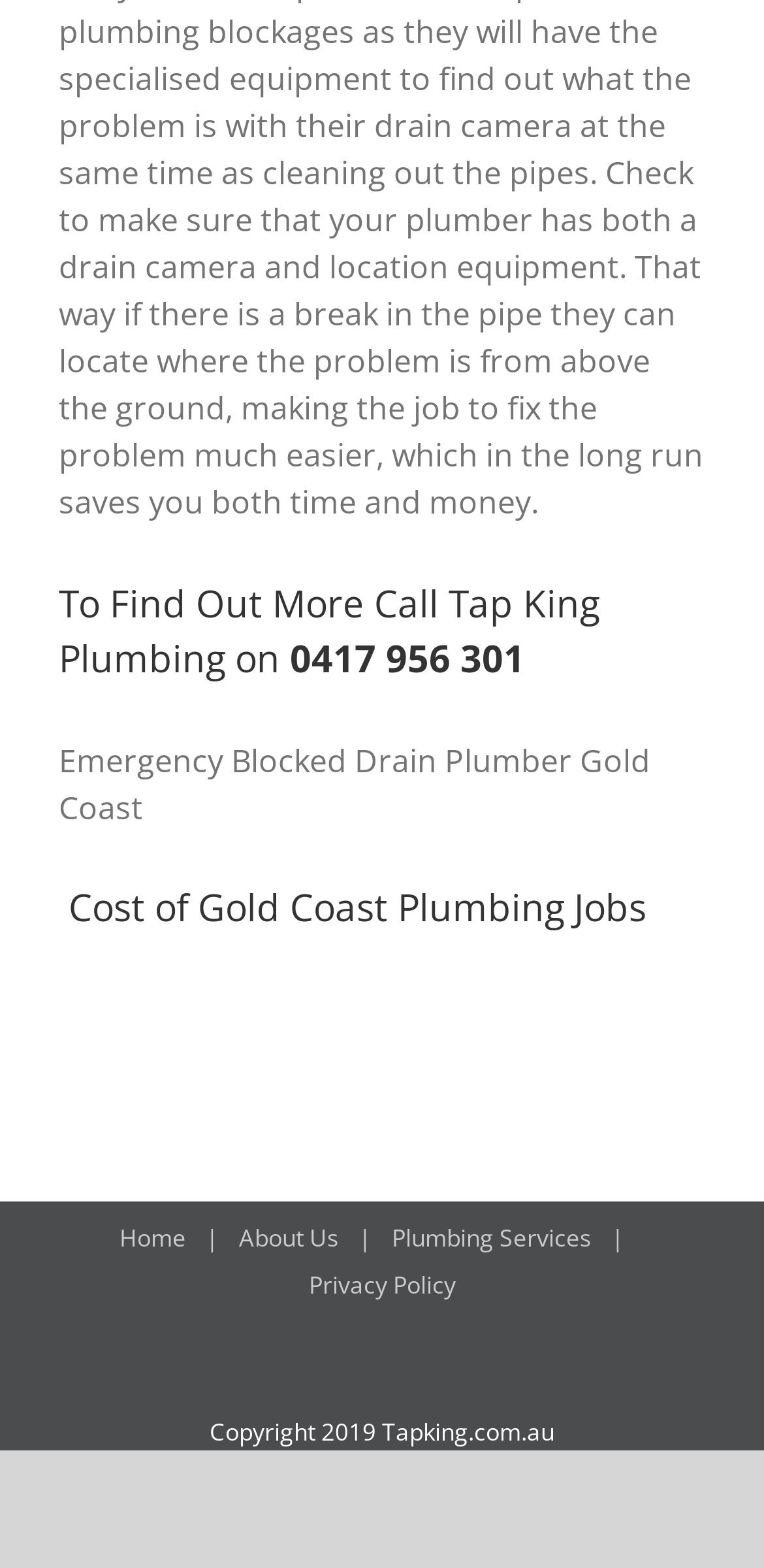Please reply to the following question with a single word or a short phrase:
What is the title of the webpage?

Emergency Blocked Drain Plumber Gold Coast